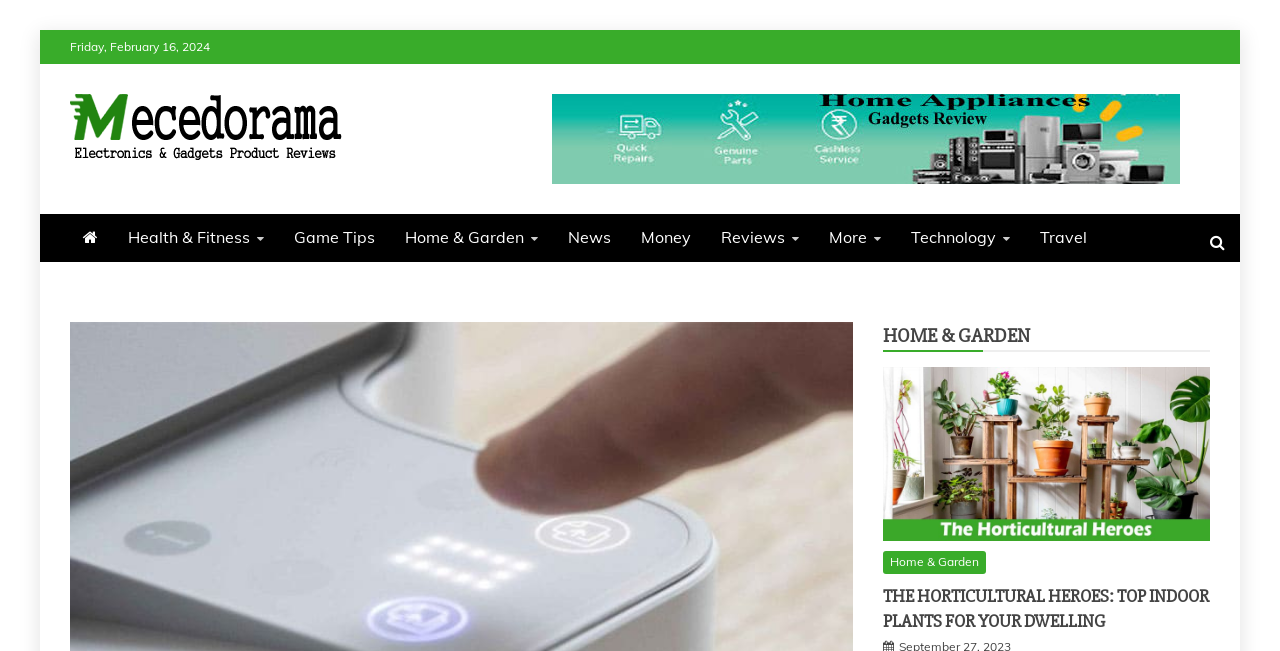Provide a short answer using a single word or phrase for the following question: 
What is the category of the article 'The Horticultural Heroes Top Indoor Plants for Your Dwelling'?

Home & Garden